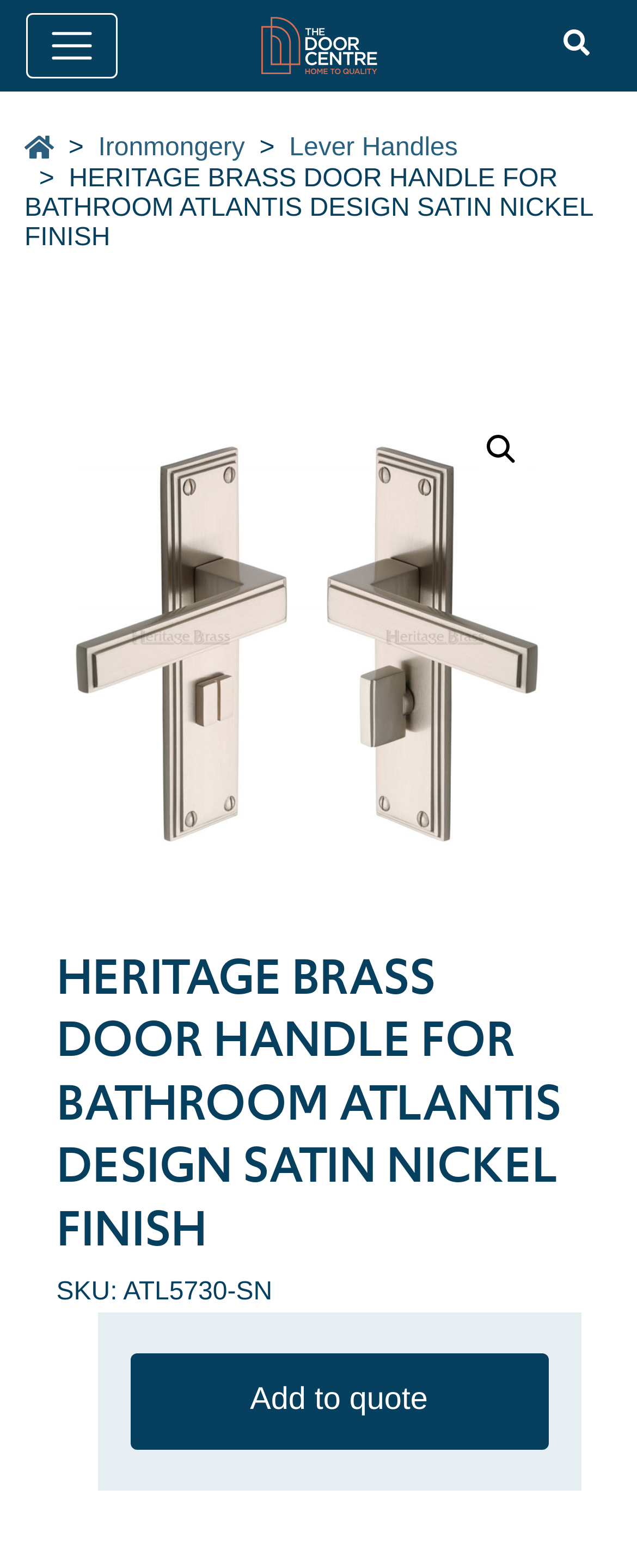Provide the bounding box coordinates of the HTML element this sentence describes: "parent_node: Close menu". The bounding box coordinates consist of four float numbers between 0 and 1, i.e., [left, top, right, bottom].

[0.041, 0.008, 0.185, 0.05]